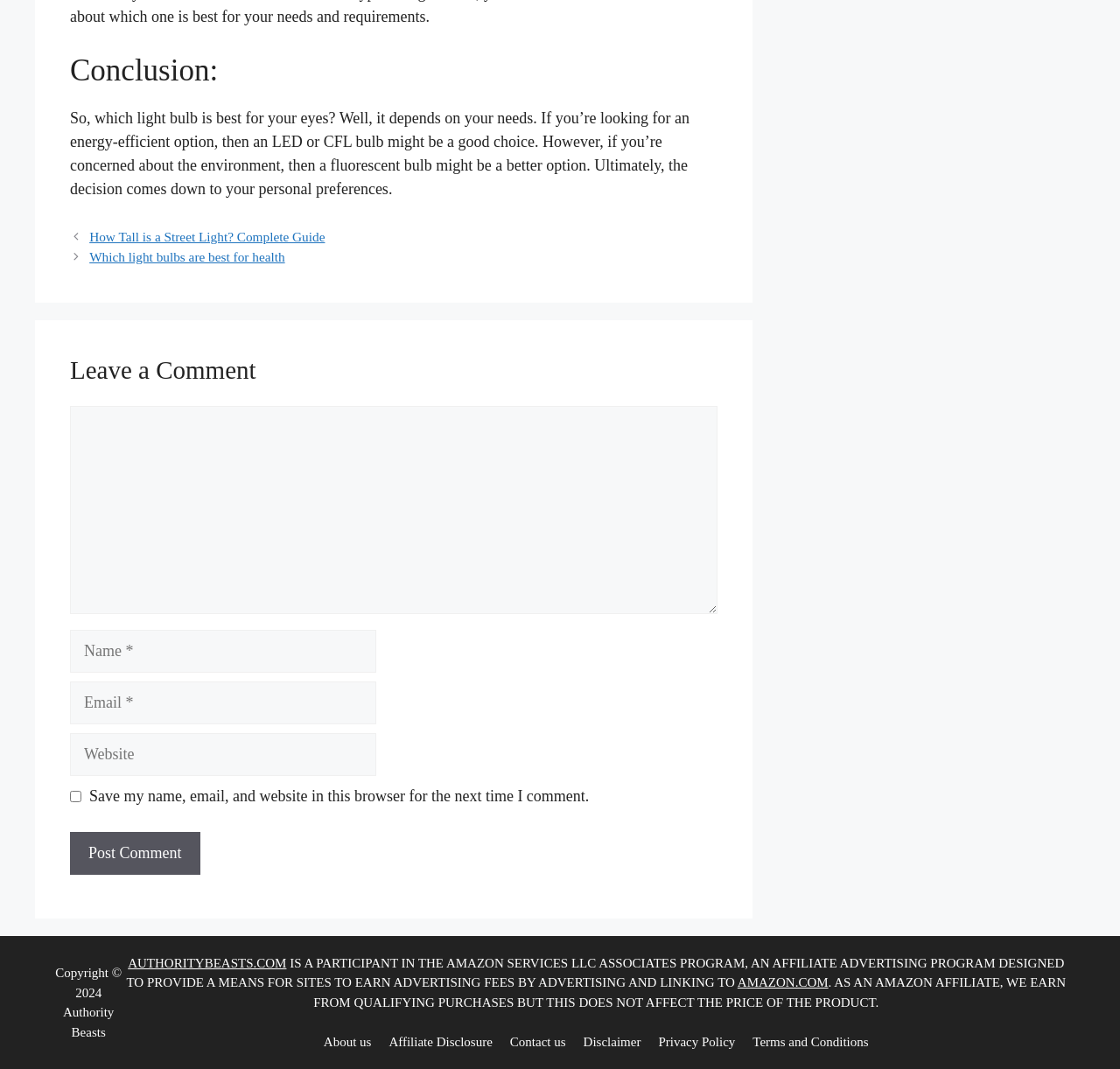Extract the bounding box of the UI element described as: "himalaya male enhancement products".

None